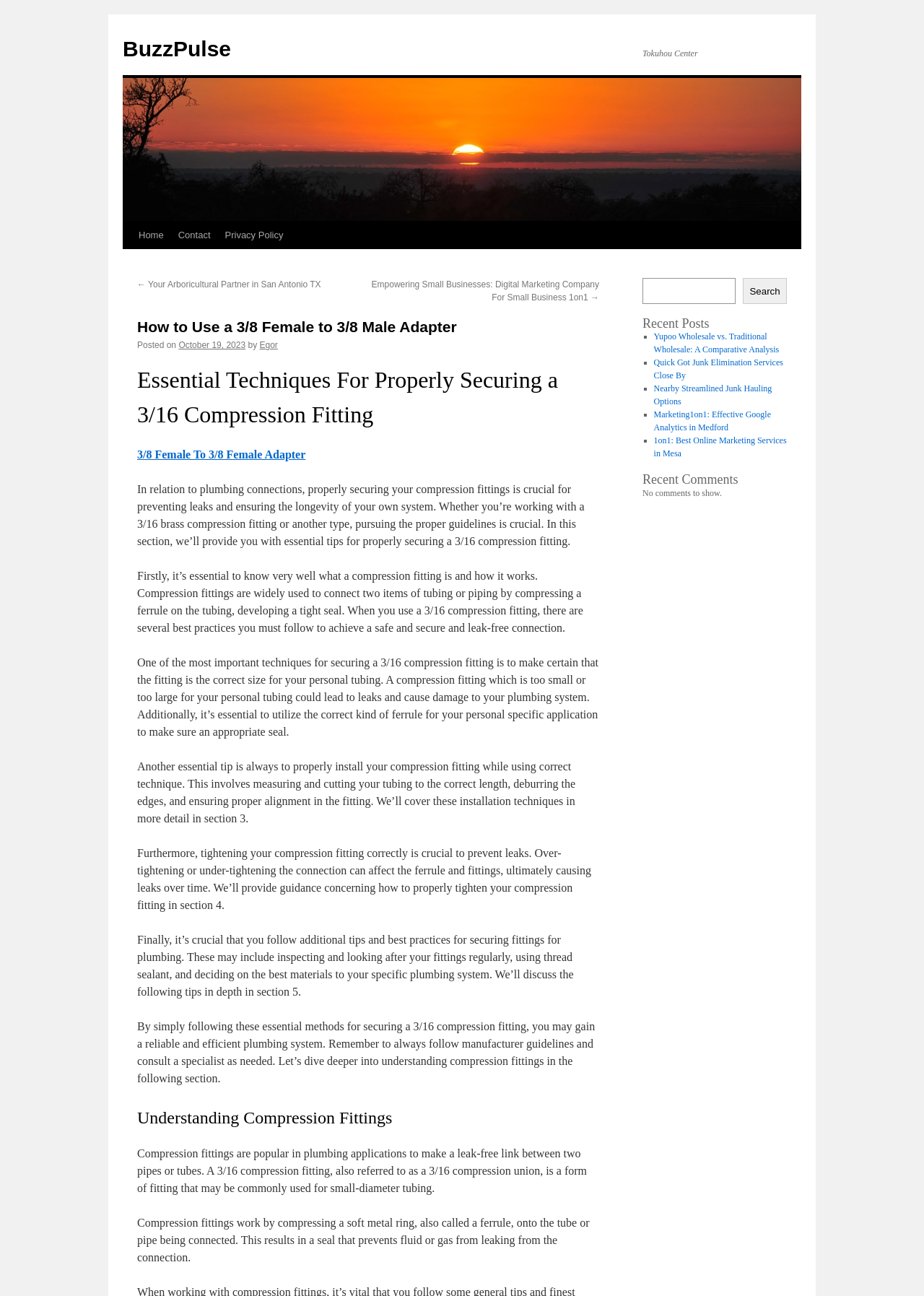Determine the bounding box coordinates for the area that should be clicked to carry out the following instruction: "Click on the 'Contact' link".

[0.185, 0.171, 0.236, 0.192]